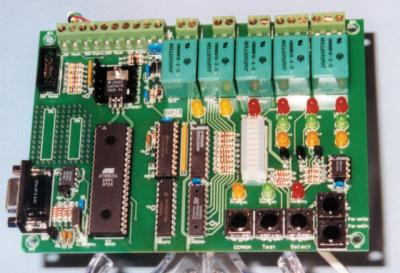What is the focus of the design philosophy? Based on the screenshot, please respond with a single word or phrase.

Functionality and ease of use